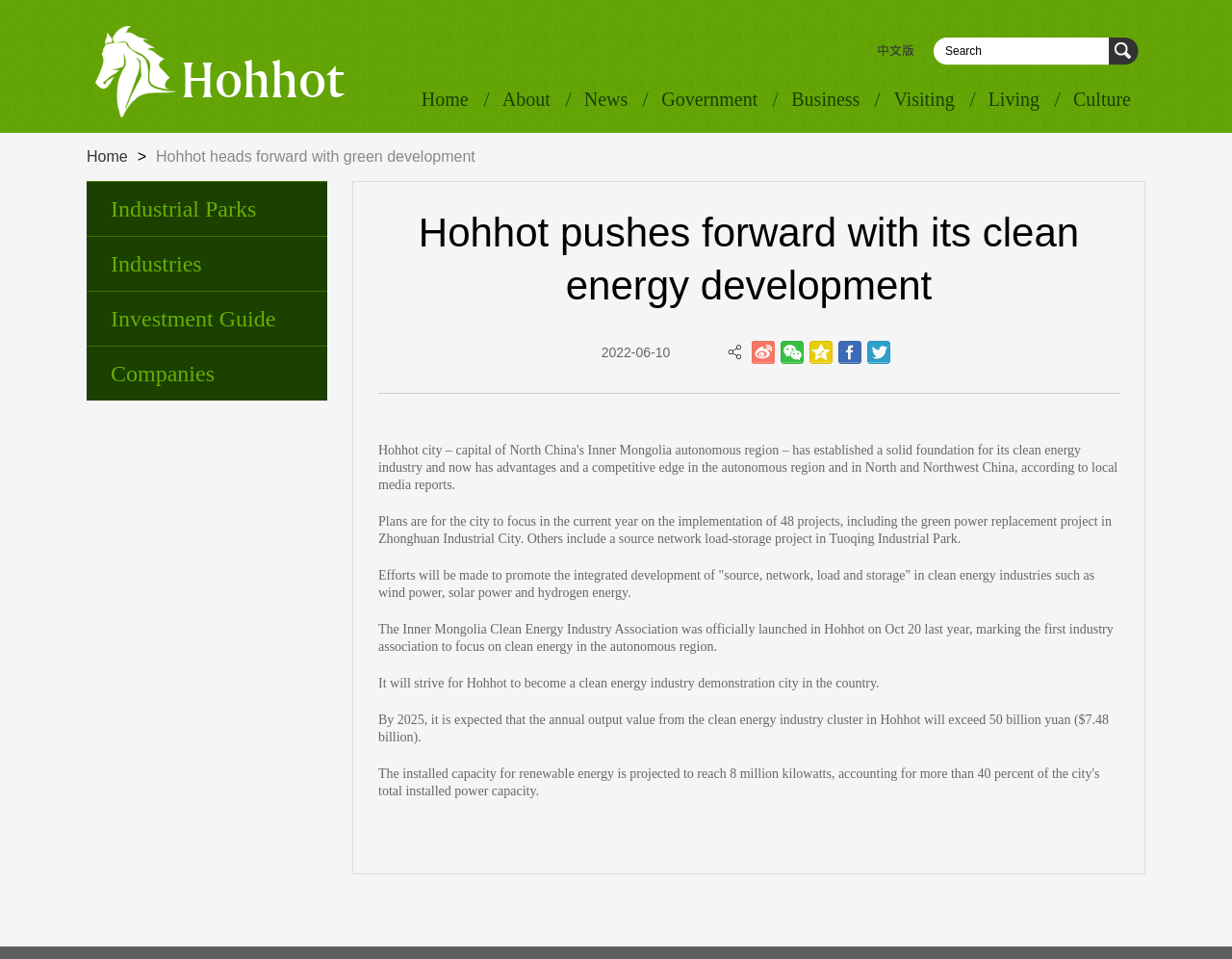What is the expected annual output value of the clean energy industry cluster in Hohhot by 2025? Analyze the screenshot and reply with just one word or a short phrase.

50 billion yuan